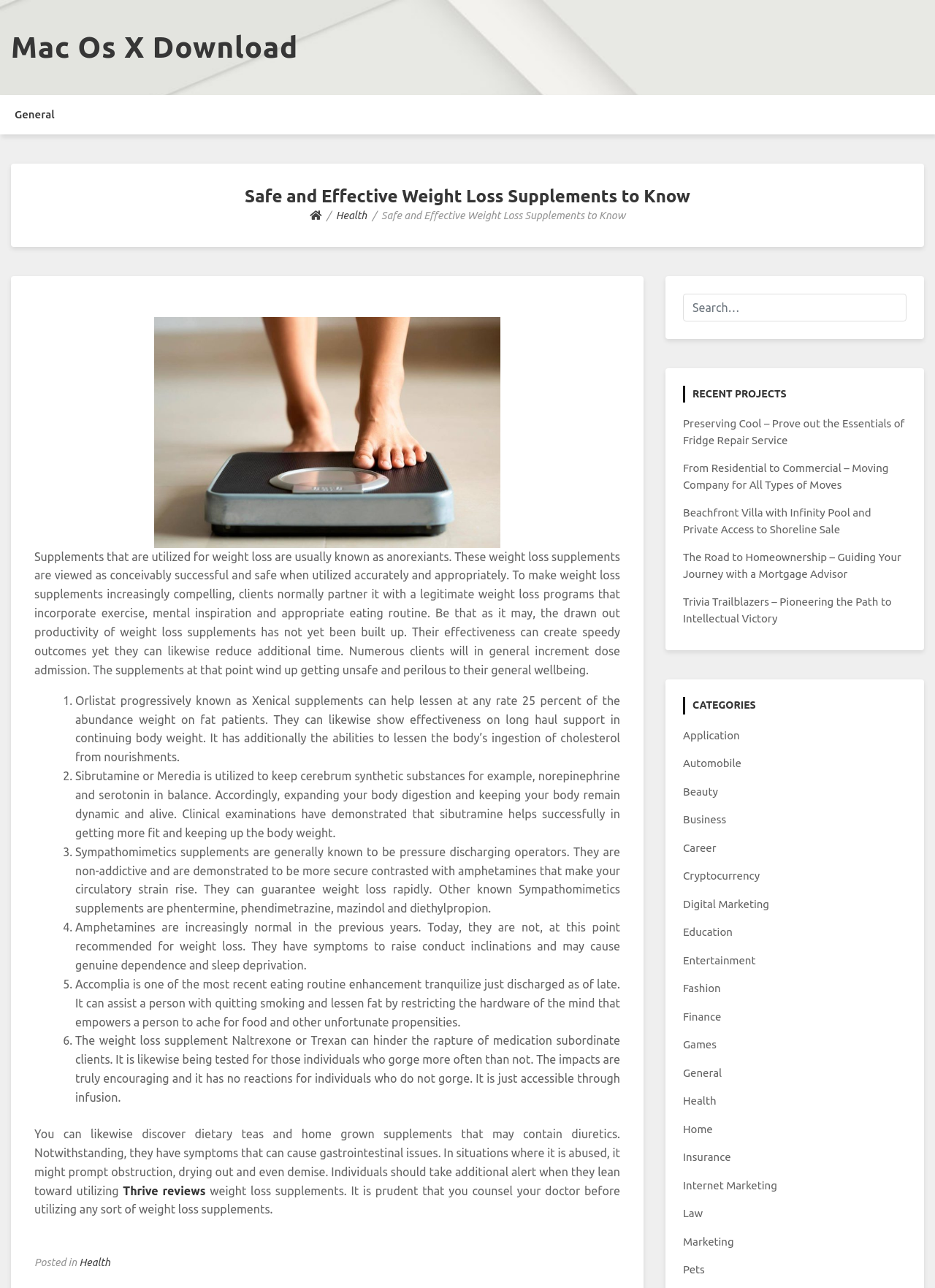Please identify the bounding box coordinates of the area that needs to be clicked to fulfill the following instruction: "Read the 'Health' category."

[0.73, 0.85, 0.766, 0.859]